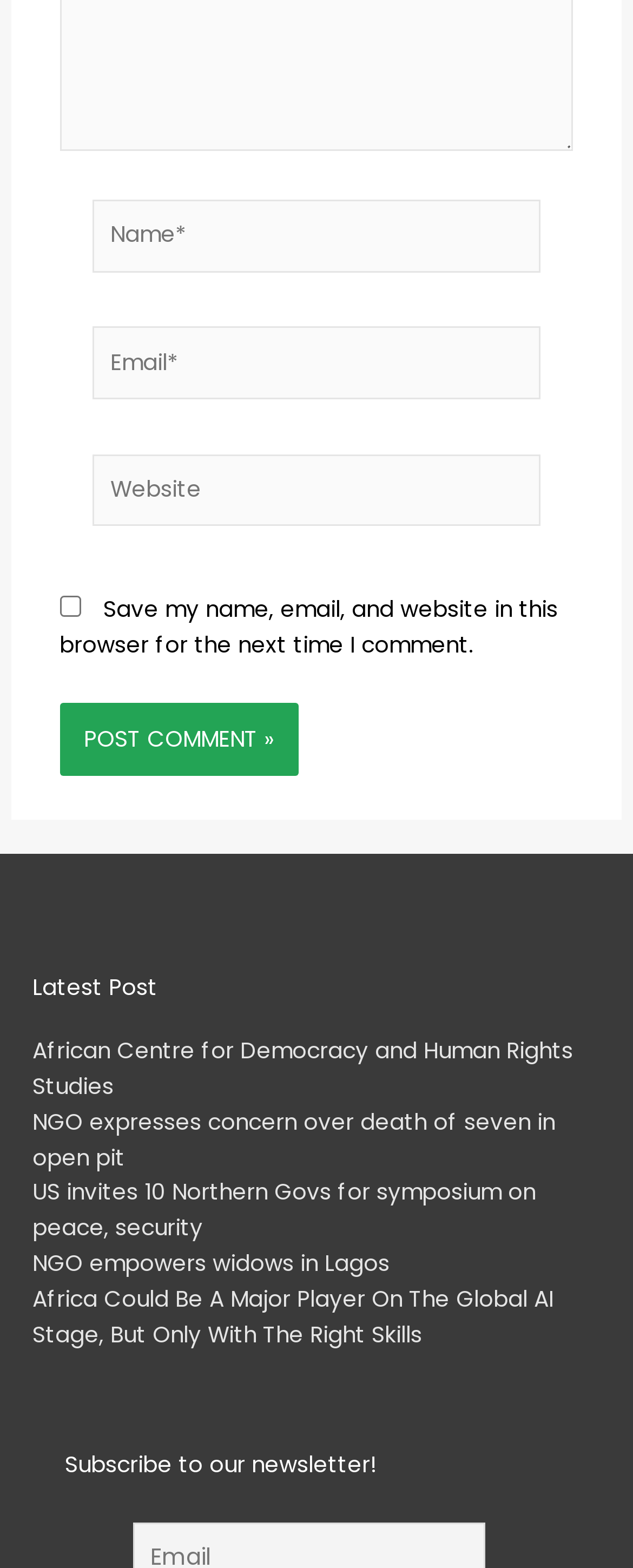What is the text on the button?
Please describe in detail the information shown in the image to answer the question.

The button is located at the bottom of the comment form and has the text 'Post Comment »', suggesting that it is used to submit a comment.